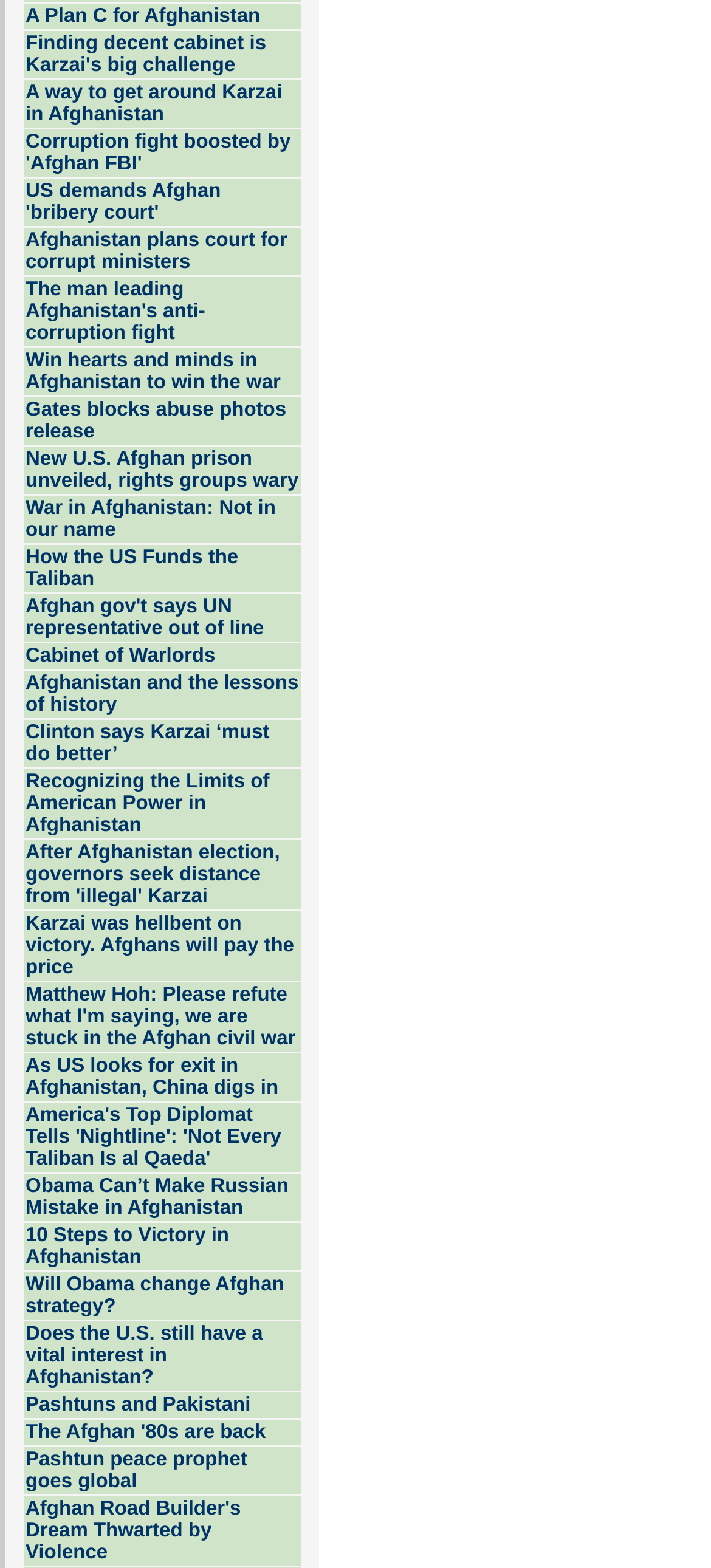Locate the bounding box coordinates of the area you need to click to fulfill this instruction: 'Click on 'A Plan C for Afghanistan''. The coordinates must be in the form of four float numbers ranging from 0 to 1: [left, top, right, bottom].

[0.036, 0.003, 0.366, 0.017]